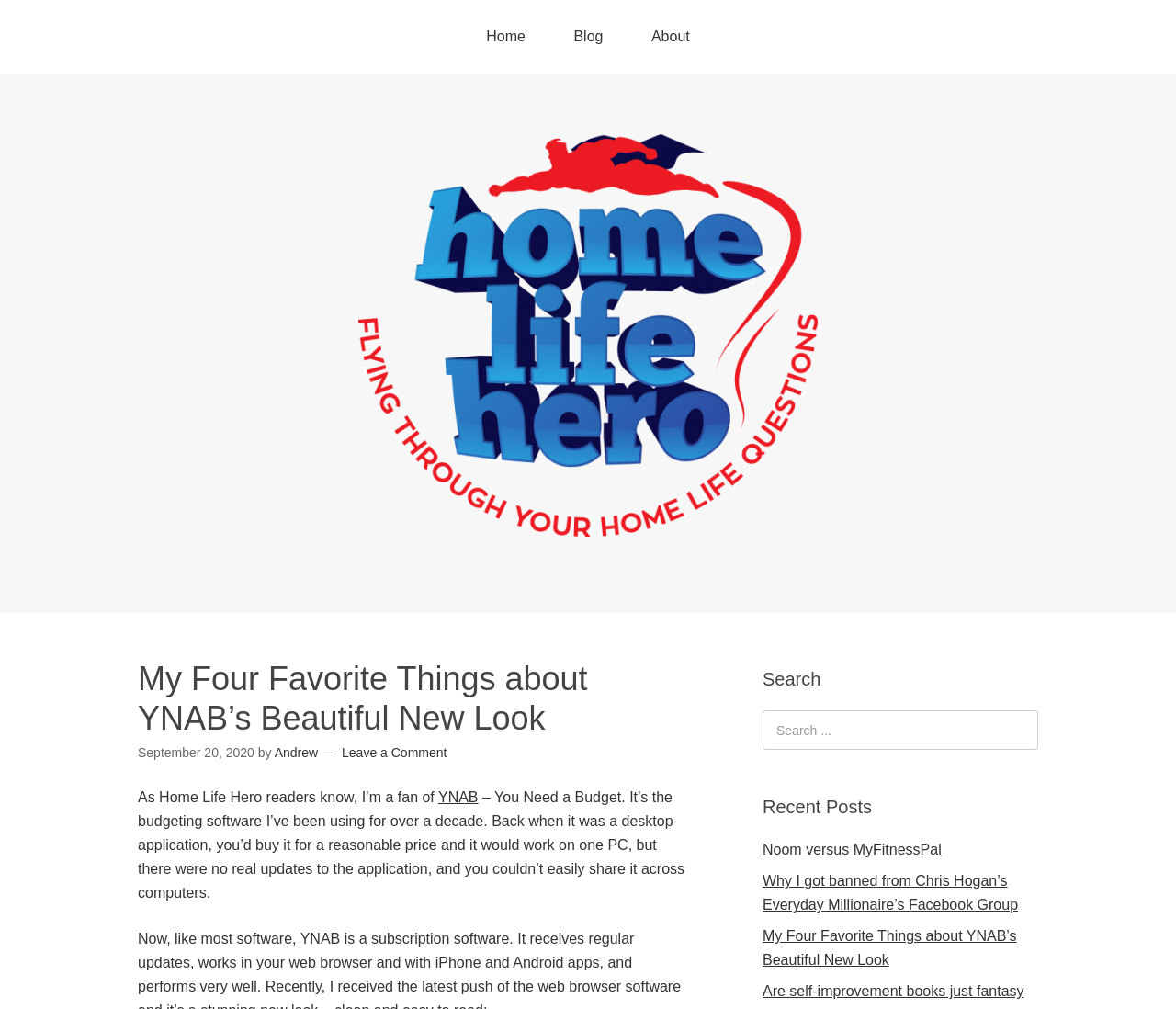Please determine the bounding box coordinates of the element's region to click in order to carry out the following instruction: "view recent posts". The coordinates should be four float numbers between 0 and 1, i.e., [left, top, right, bottom].

[0.648, 0.789, 0.883, 0.811]